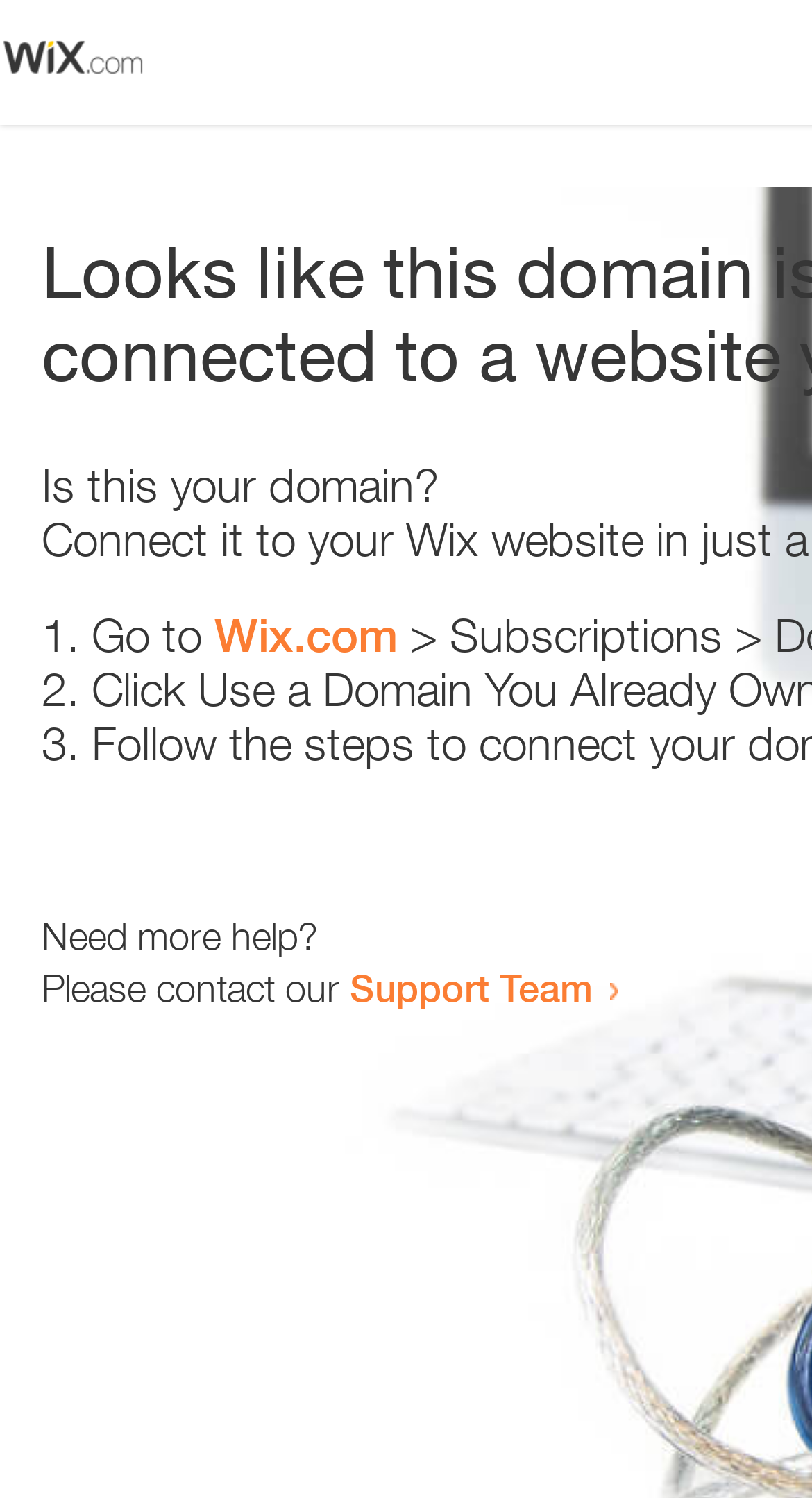Identify the bounding box coordinates for the UI element described as: "Support Team". The coordinates should be provided as four floats between 0 and 1: [left, top, right, bottom].

[0.431, 0.644, 0.731, 0.674]